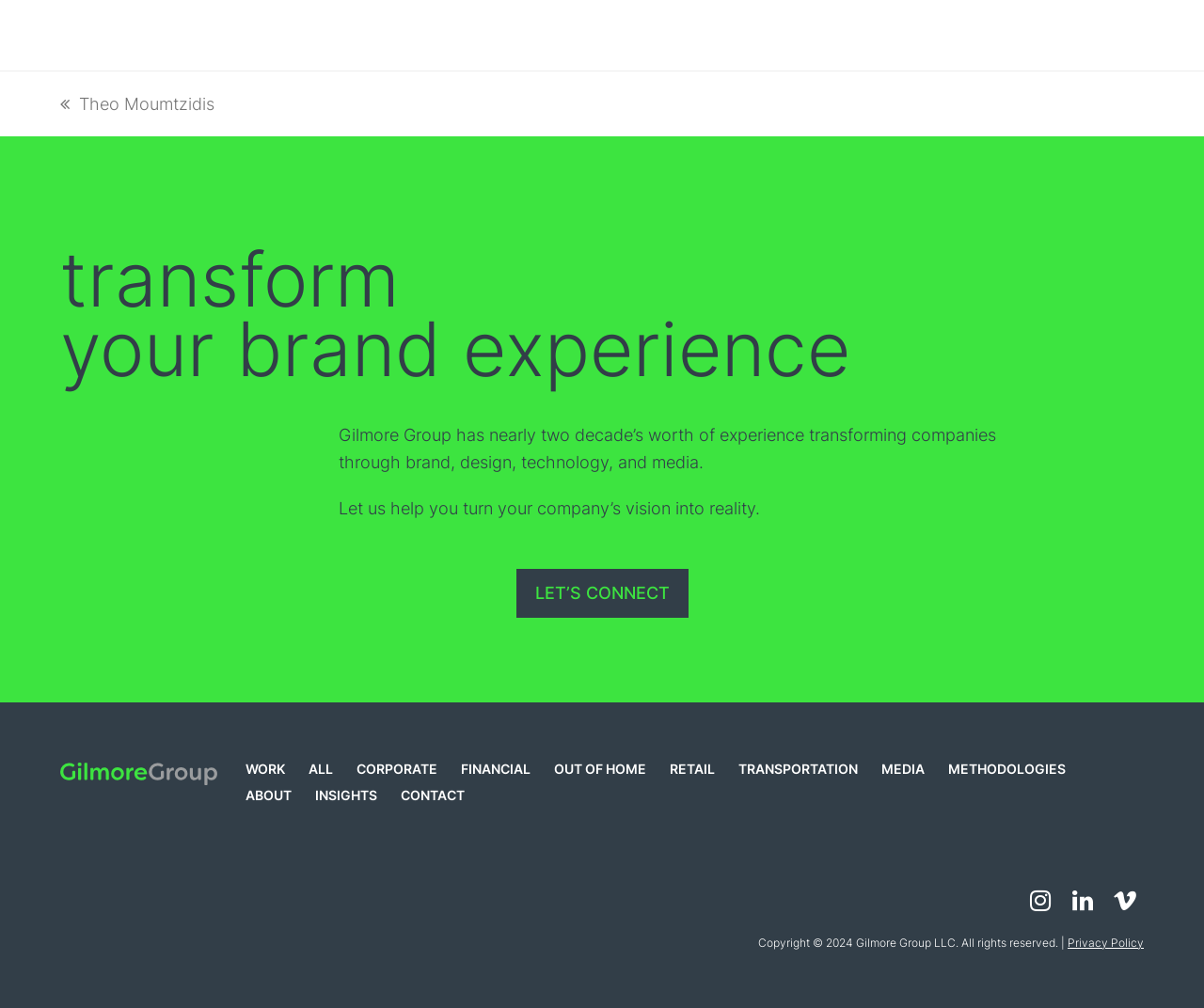Provide the bounding box coordinates, formatted as (top-left x, top-left y, bottom-right x, bottom-right y), with all values being floating point numbers between 0 and 1. Identify the bounding box of the UI element that matches the description: Let’s Connect

[0.429, 0.565, 0.571, 0.613]